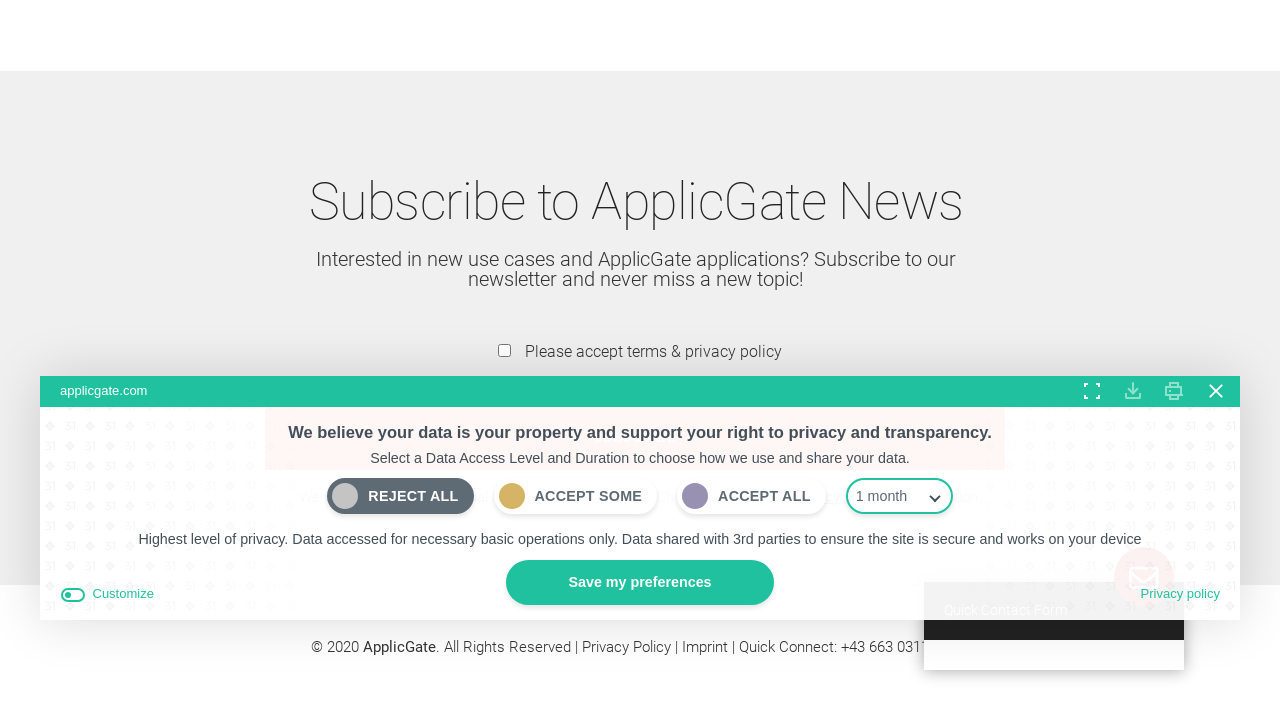Bounding box coordinates are specified in the format (top-left x, top-left y, bottom-right x, bottom-right y). All values are floating point numbers bounded between 0 and 1. Please provide the bounding box coordinate of the region this sentence describes: Customize

[0.047, 0.824, 0.12, 0.853]